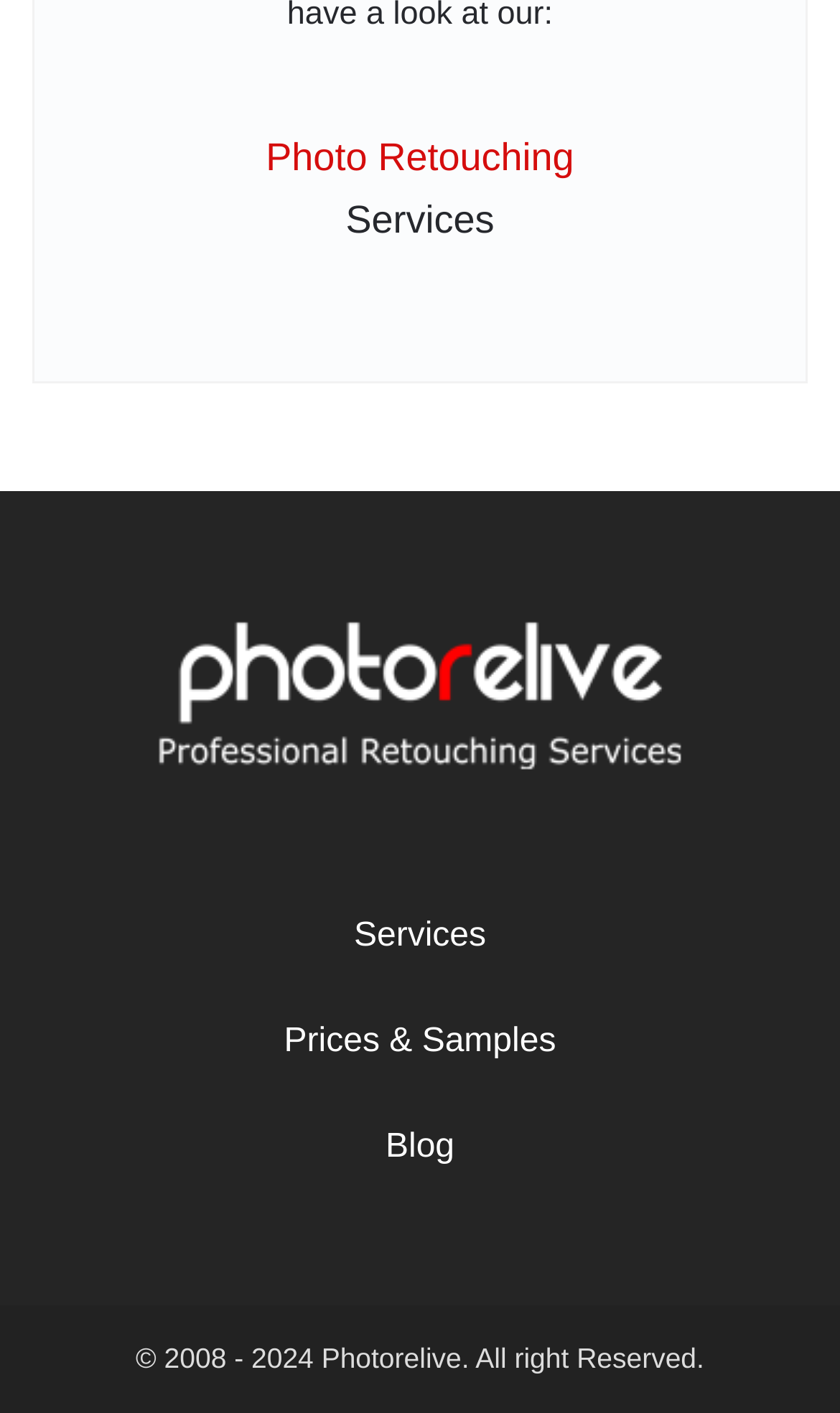What is the name of the company?
Provide a thorough and detailed answer to the question.

The company name can be found in the link 'Photorelive | Photo Retouching Service | Old Photo Restoration Service' which is a part of the contentinfo section.